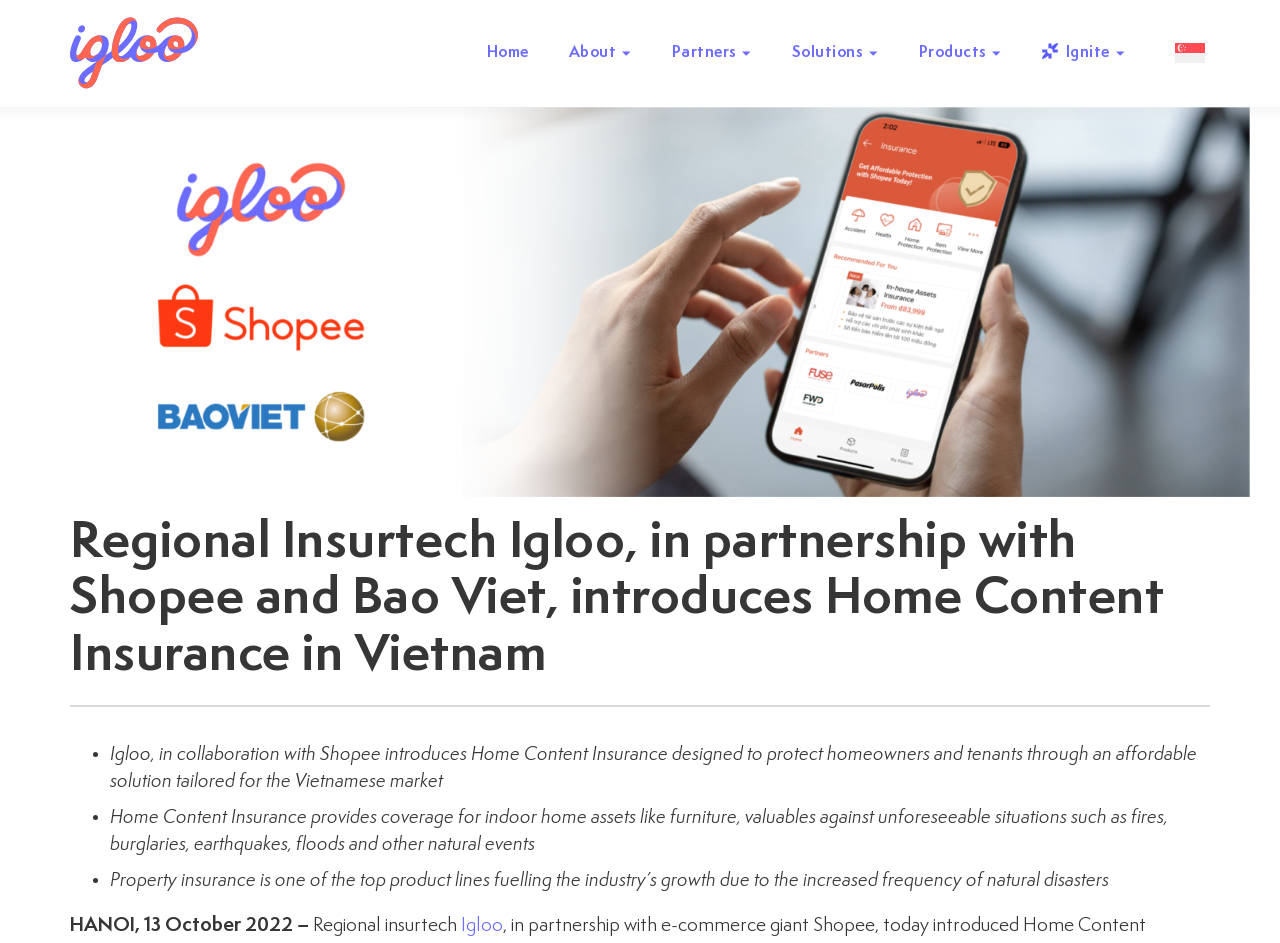What is Igloo partnering with to launch home content insurance?
Refer to the image and offer an in-depth and detailed answer to the question.

Based on the webpage, Igloo is partnering with Shopee and Bao Viet to launch home content insurance, as stated in the heading 'Regional Insurtech Igloo, in partnership with Shopee and Bao Viet, introduces Home Content Insurance in Vietnam'.